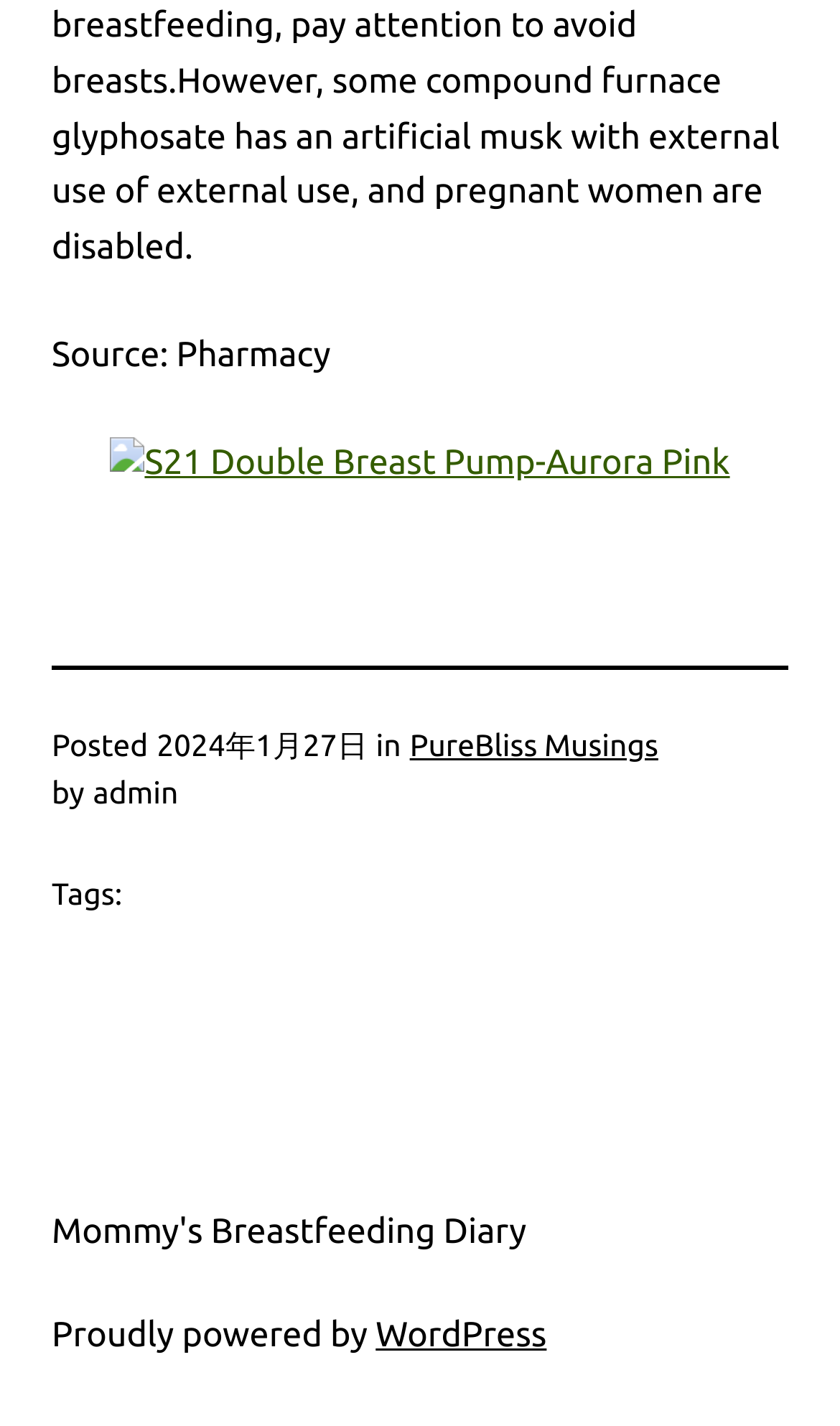Determine the bounding box coordinates (top-left x, top-left y, bottom-right x, bottom-right y) of the UI element described in the following text: Window Graphics

None